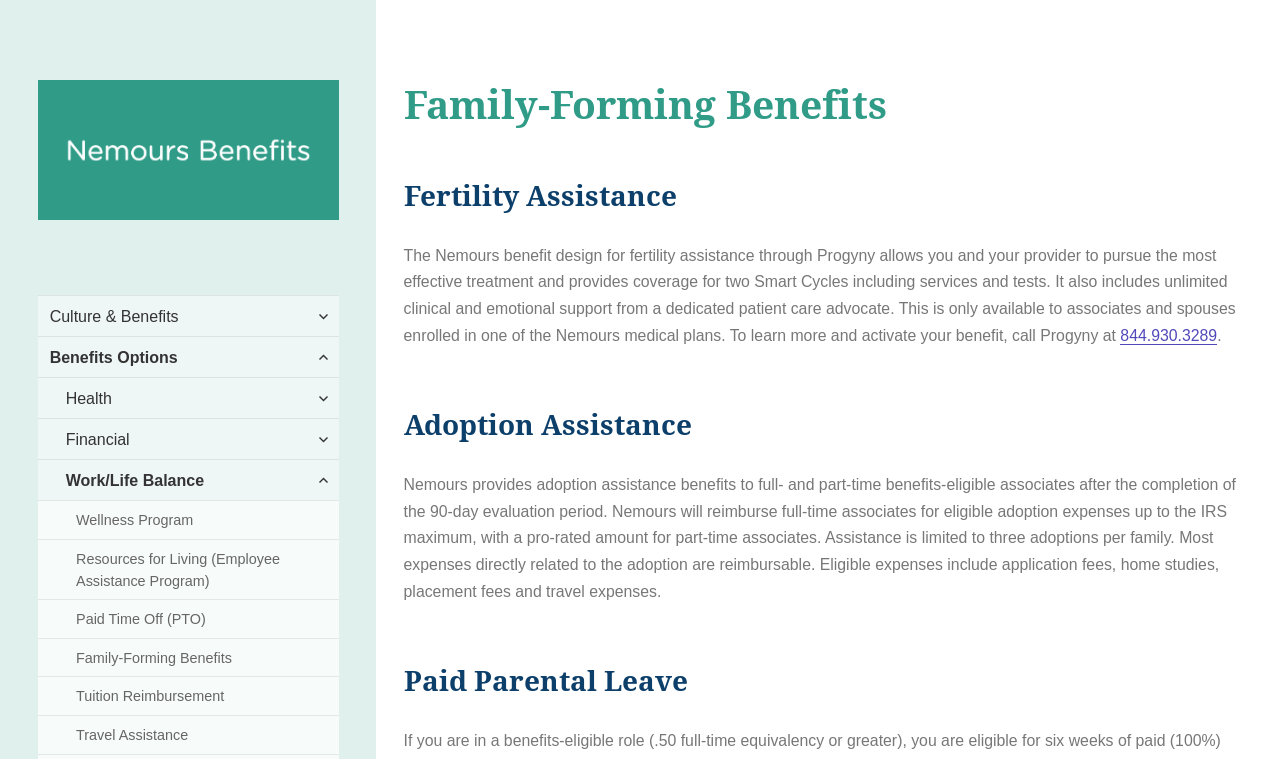What is the benefit design for fertility assistance?
Please answer the question with a detailed and comprehensive explanation.

According to the webpage, the Nemours benefit design for fertility assistance is through Progyny, which allows associates and their providers to pursue the most effective treatment and provides coverage for two Smart Cycles including services and tests.